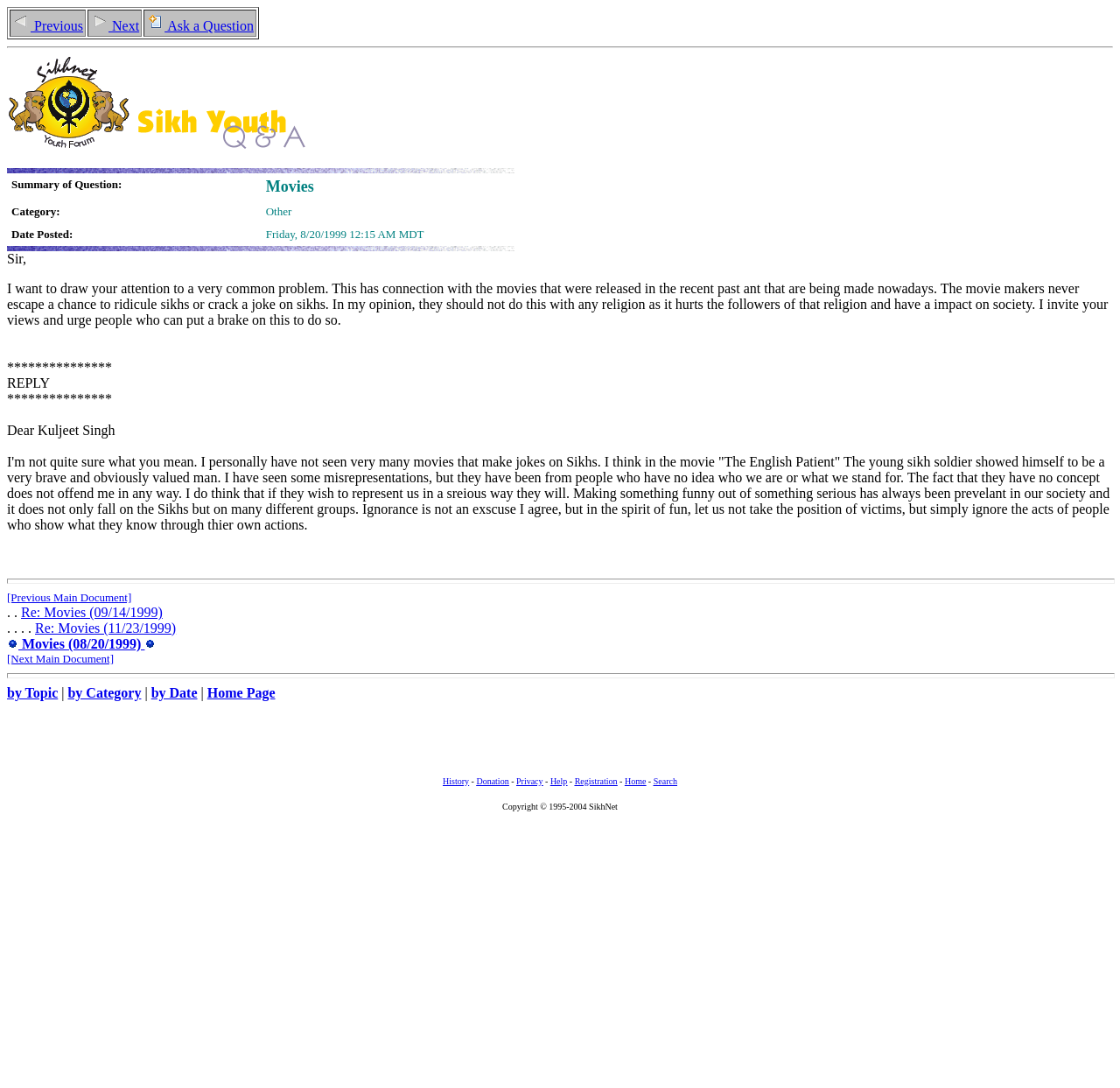Show the bounding box coordinates of the region that should be clicked to follow the instruction: "Click on 'Previous Previous' link."

[0.009, 0.009, 0.077, 0.034]